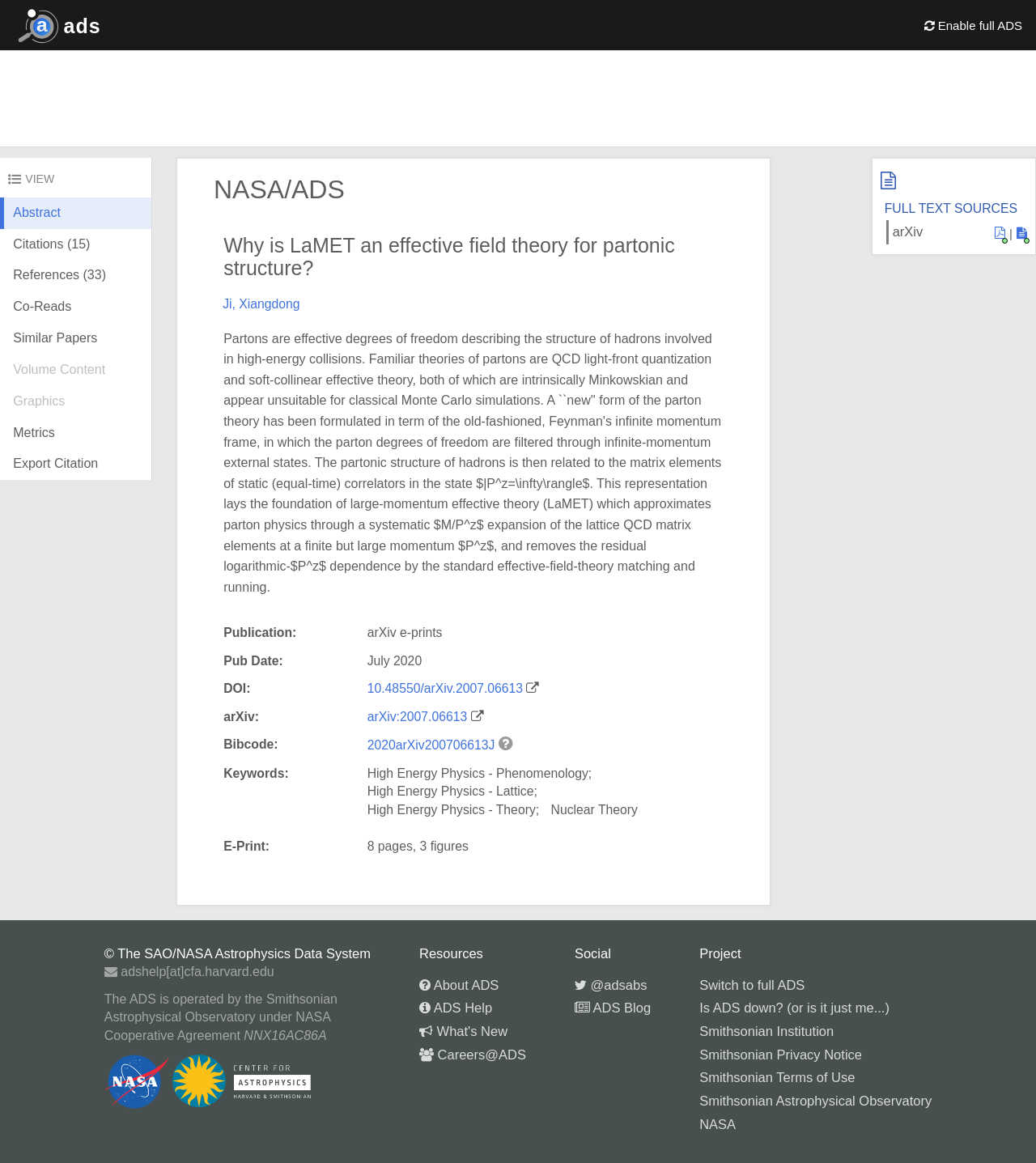What is the name of the organization operating the ADS?
Please give a detailed and elaborate explanation in response to the question.

I found the answer by looking at the footer section of the webpage, where the organization operating the ADS is listed as the Smithsonian Astrophysical Observatory.